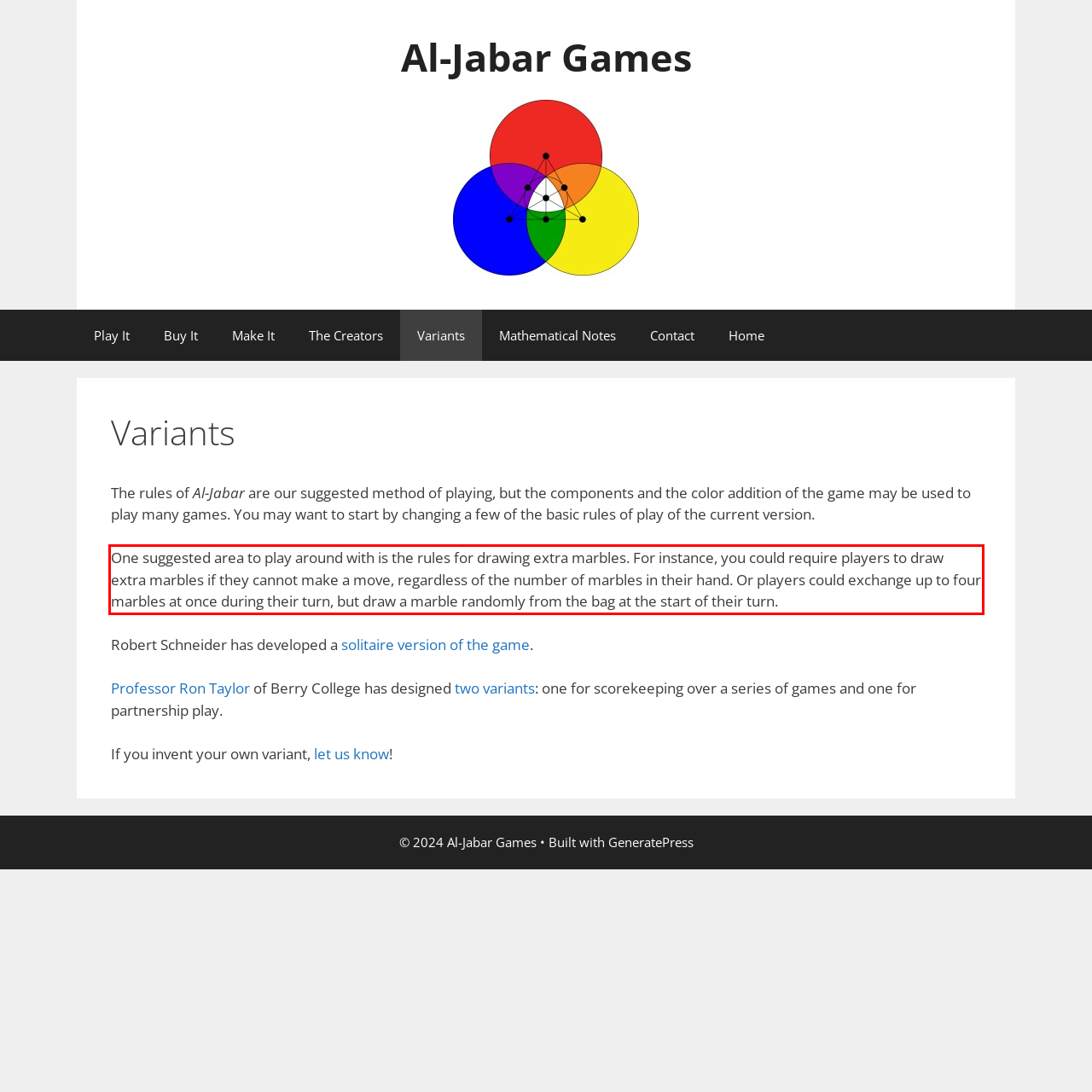Given a webpage screenshot, locate the red bounding box and extract the text content found inside it.

One suggested area to play around with is the rules for drawing extra marbles. For instance, you could require players to draw extra marbles if they cannot make a move, regardless of the number of marbles in their hand. Or players could exchange up to four marbles at once during their turn, but draw a marble randomly from the bag at the start of their turn.